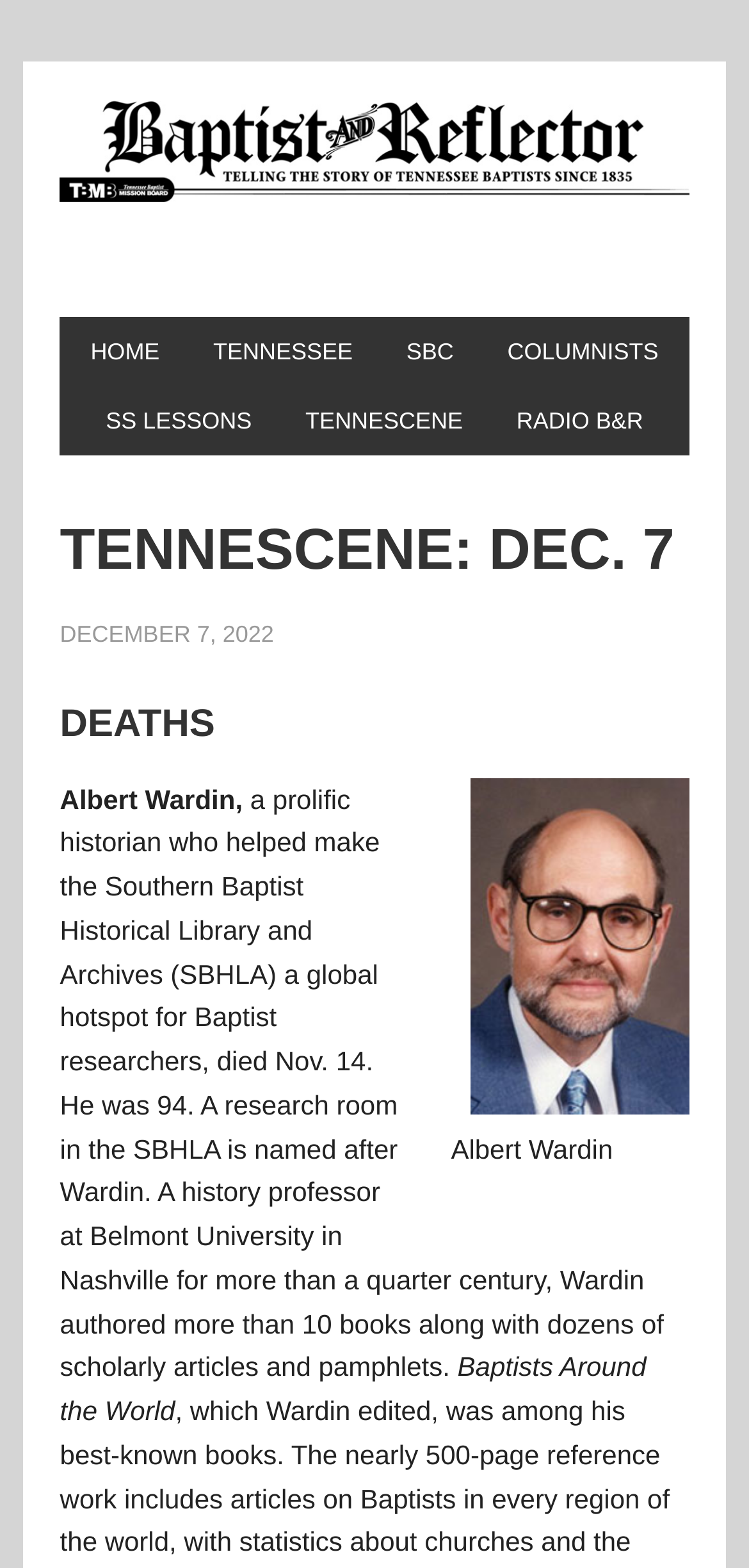Determine the bounding box coordinates for the HTML element mentioned in the following description: "LET'S GET STARTED". The coordinates should be a list of four floats ranging from 0 to 1, represented as [left, top, right, bottom].

None